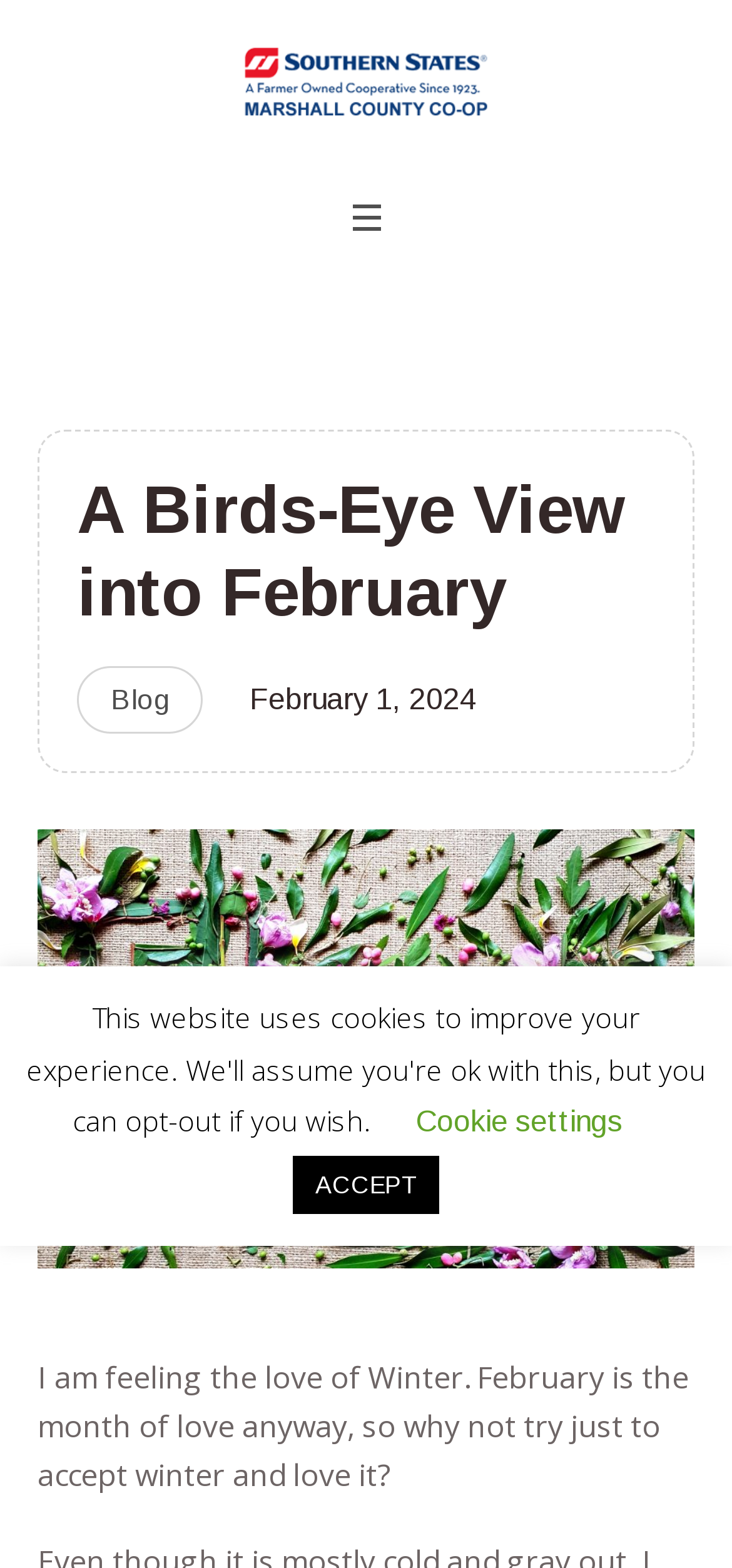Please examine the image and answer the question with a detailed explanation:
What is the name of the co-op?

The name of the co-op can be found in the top-left corner of the webpage, where it is written as a link and an image with the same text.